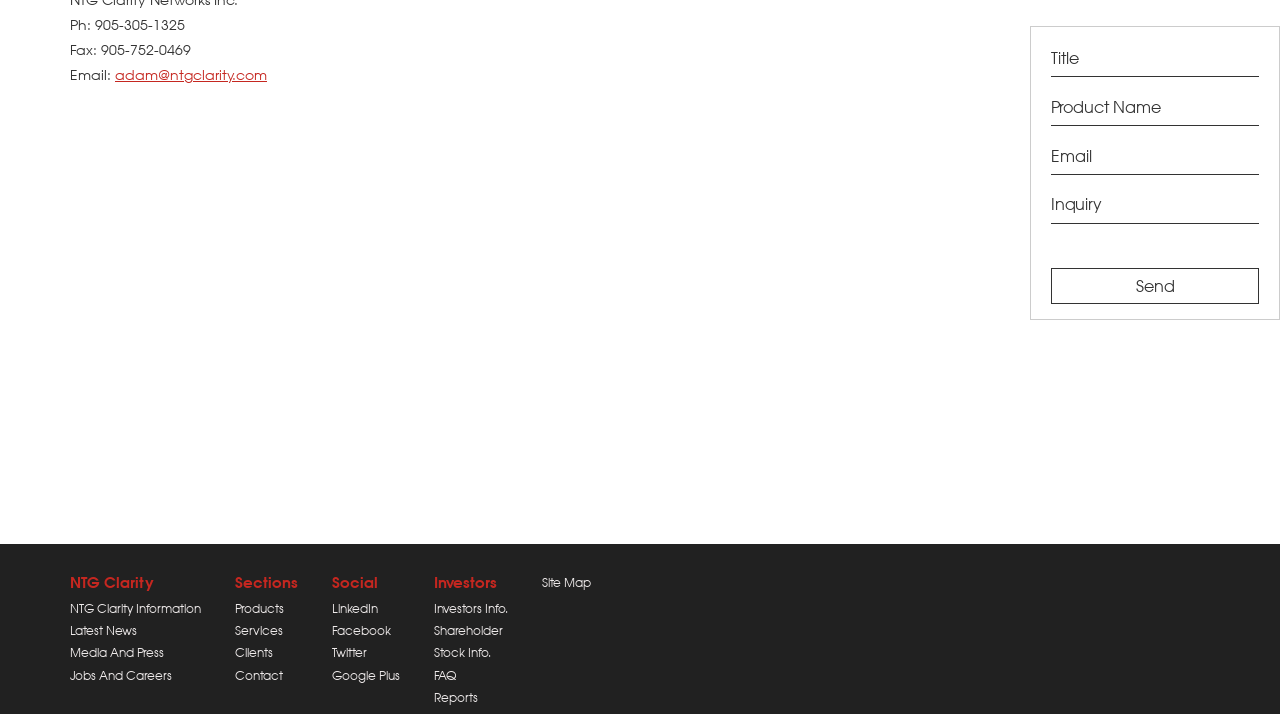Identify the coordinates of the bounding box for the element that must be clicked to accomplish the instruction: "View Managing Virtual Assistance Business".

None